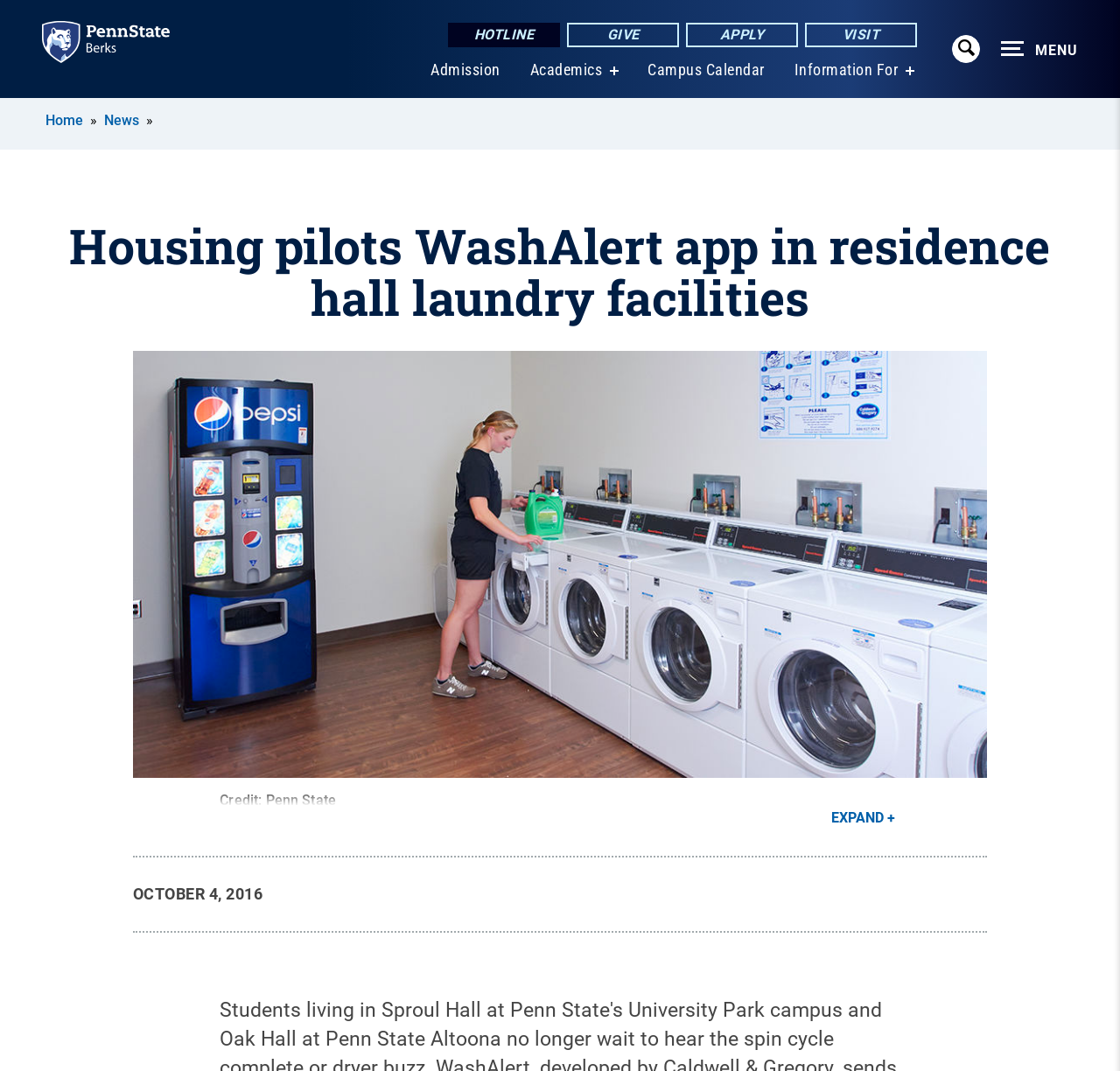Can you extract the headline from the webpage for me?

Housing pilots WashAlert app in residence hall laundry facilities